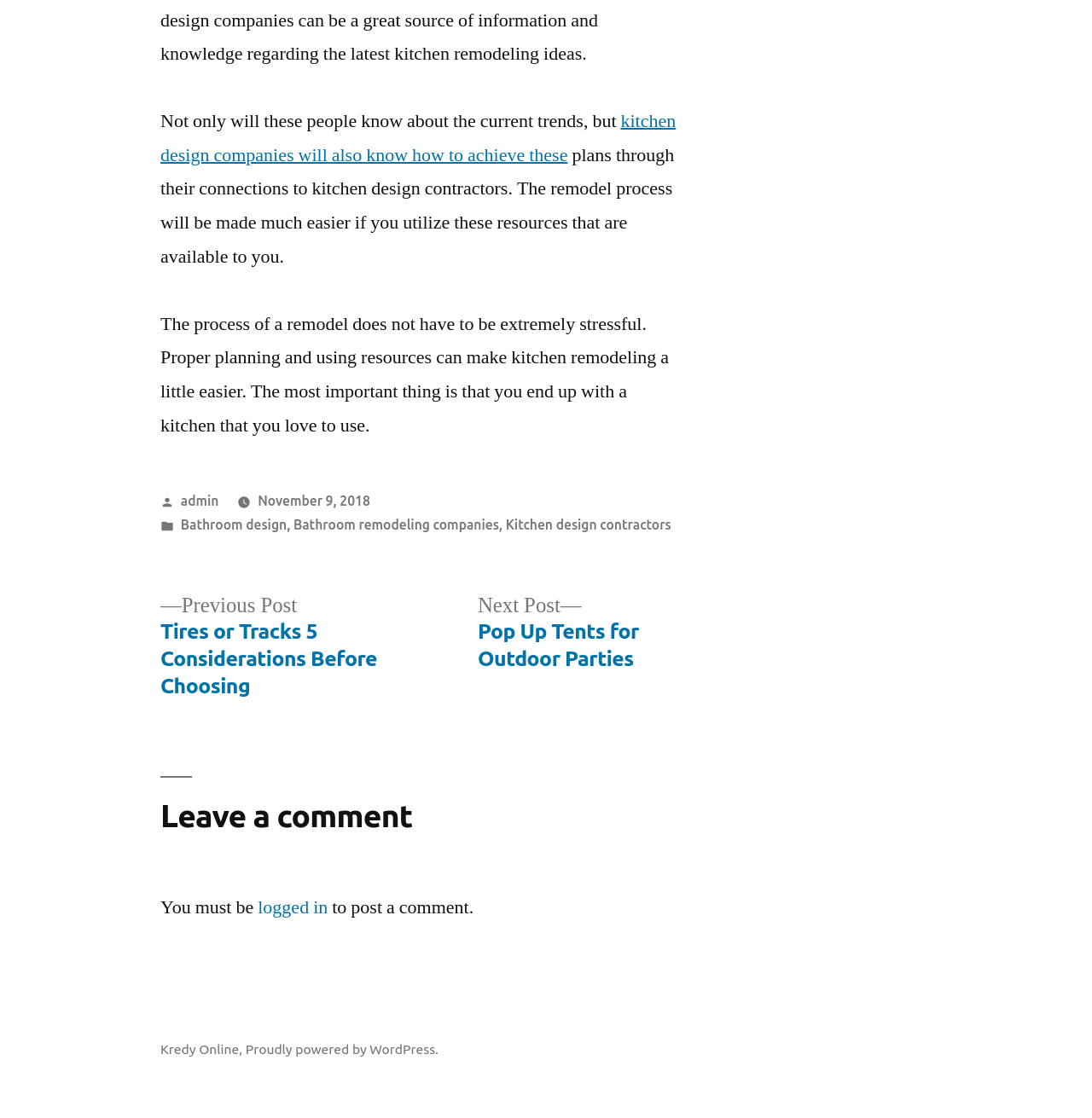Please study the image and answer the question comprehensively:
Who is the author of the post?

The author of the post is mentioned in the footer section, where it says 'Posted by admin'. This indicates that the author of the post is 'admin'.